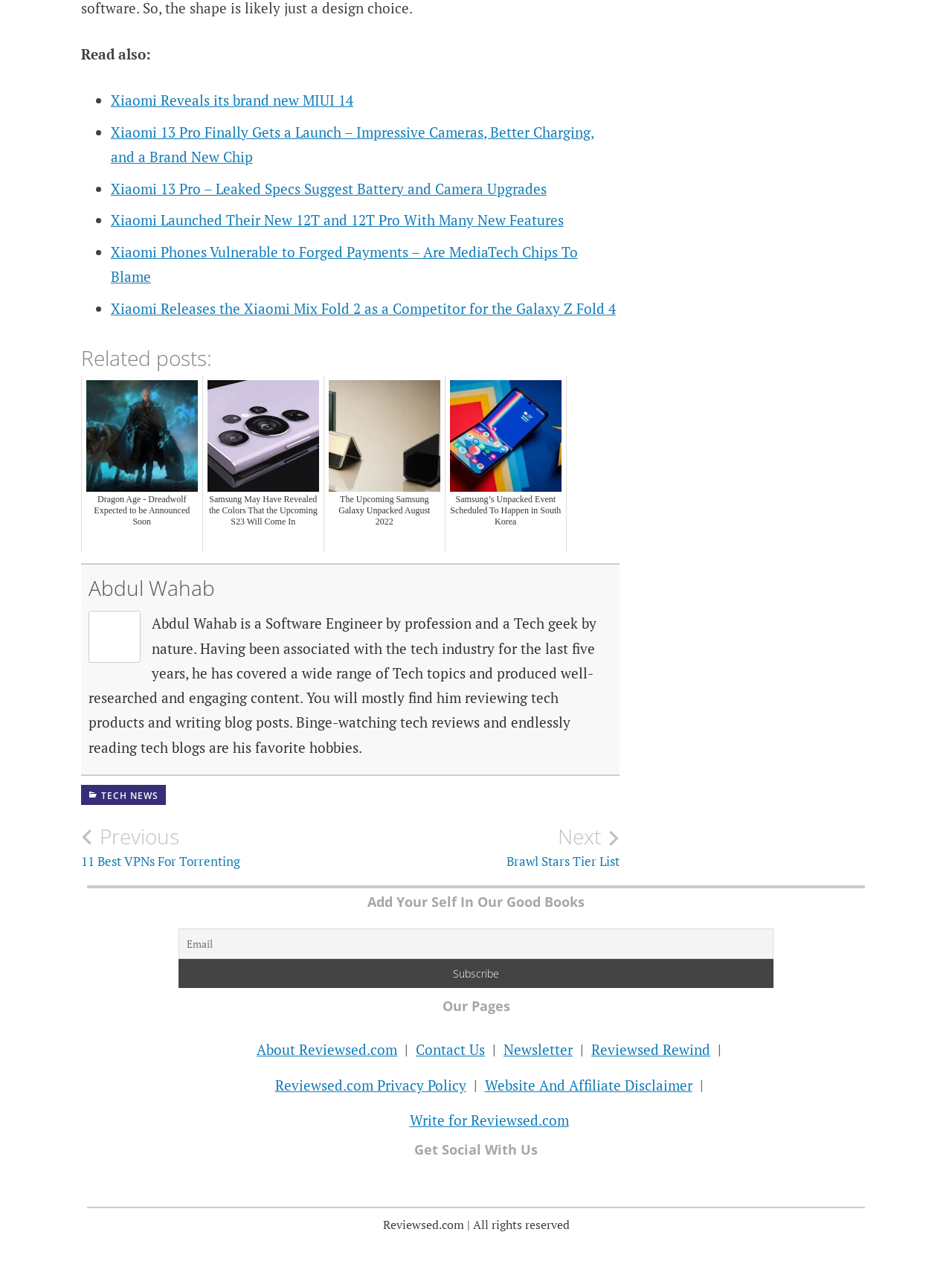Determine the bounding box coordinates of the target area to click to execute the following instruction: "Subscribe to the newsletter."

[0.188, 0.759, 0.812, 0.782]